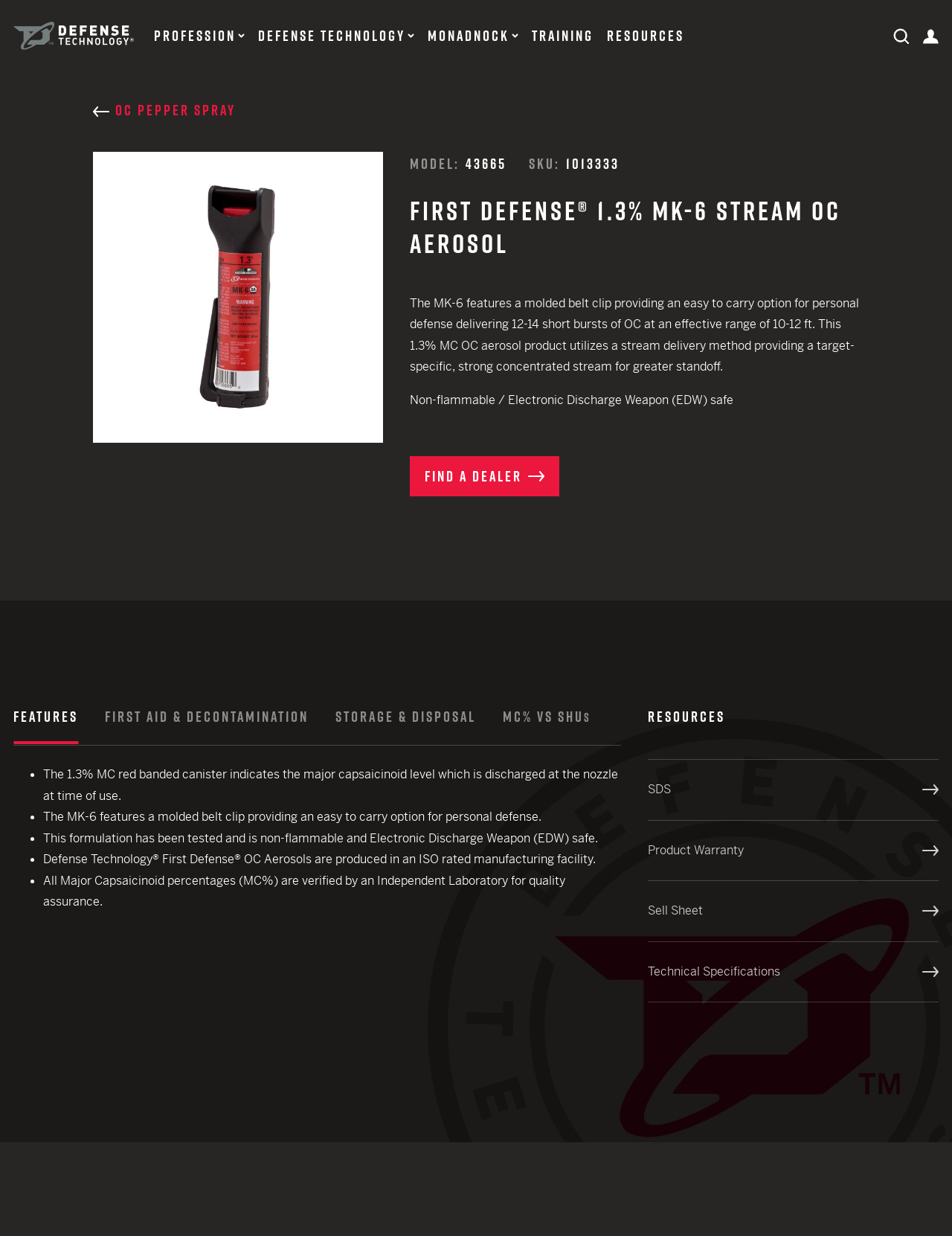Identify the bounding box coordinates for the element you need to click to achieve the following task: "Search for something". The coordinates must be four float values ranging from 0 to 1, formatted as [left, top, right, bottom].

[0.839, 0.02, 0.955, 0.038]